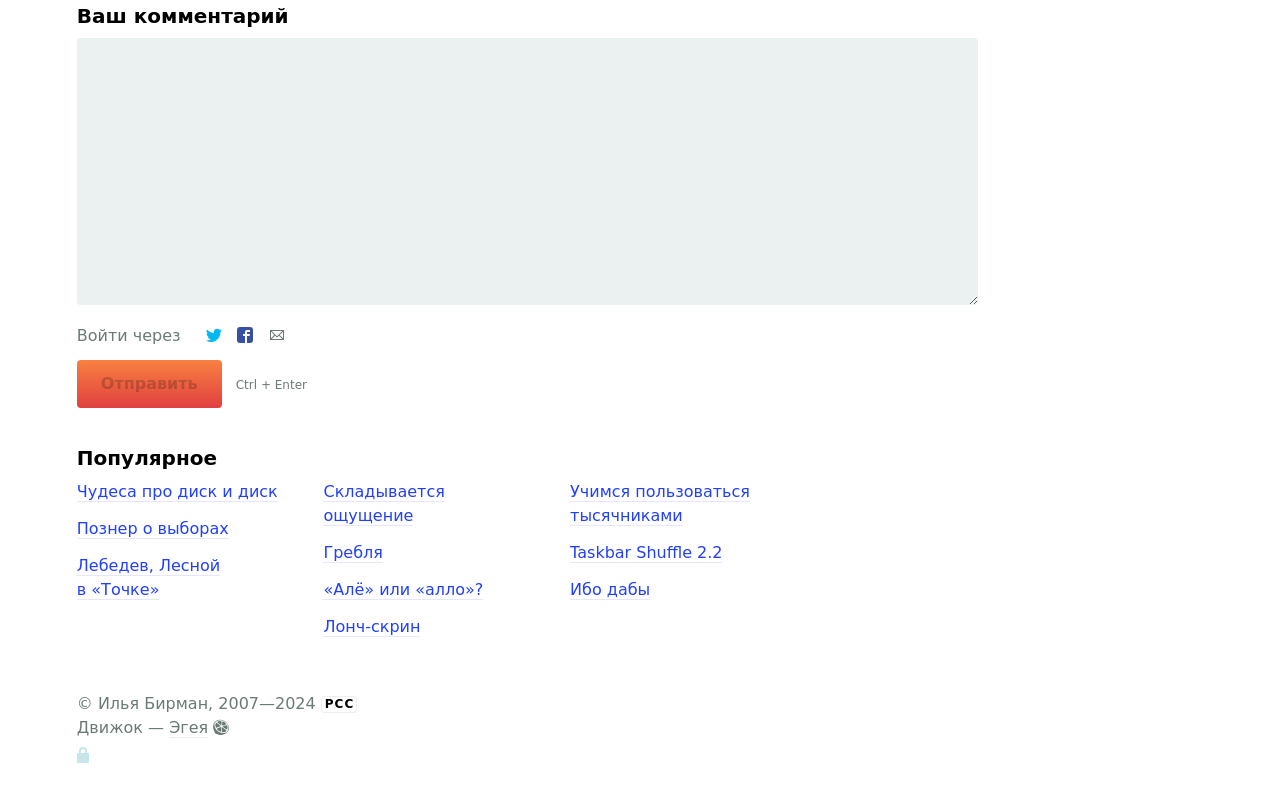Identify the bounding box coordinates of the area you need to click to perform the following instruction: "Click on 'Чудеса про диск и диск'".

[0.06, 0.588, 0.217, 0.618]